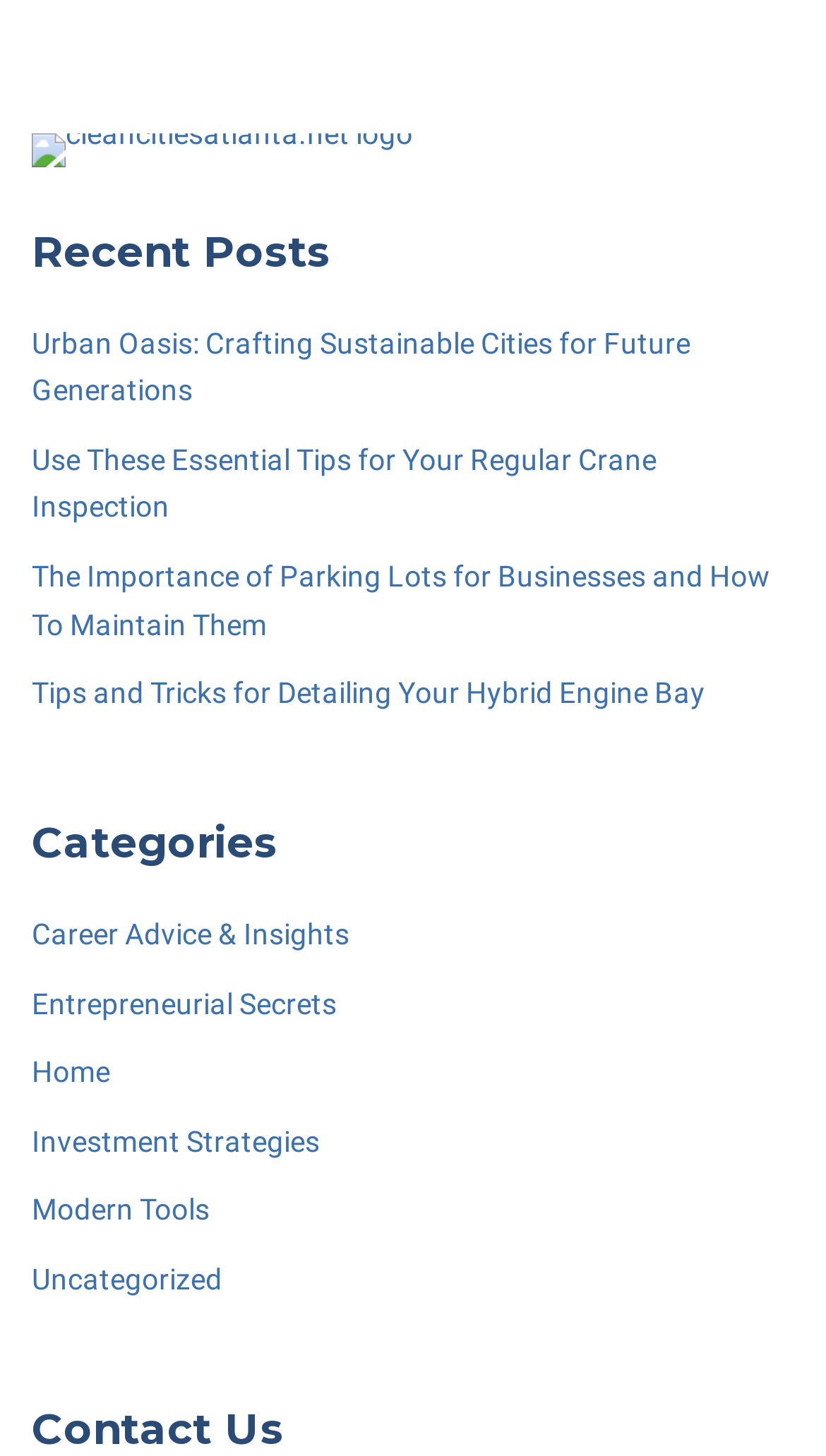Please identify the bounding box coordinates of the element's region that should be clicked to execute the following instruction: "contact us". The bounding box coordinates must be four float numbers between 0 and 1, i.e., [left, top, right, bottom].

[0.038, 0.964, 0.962, 0.999]